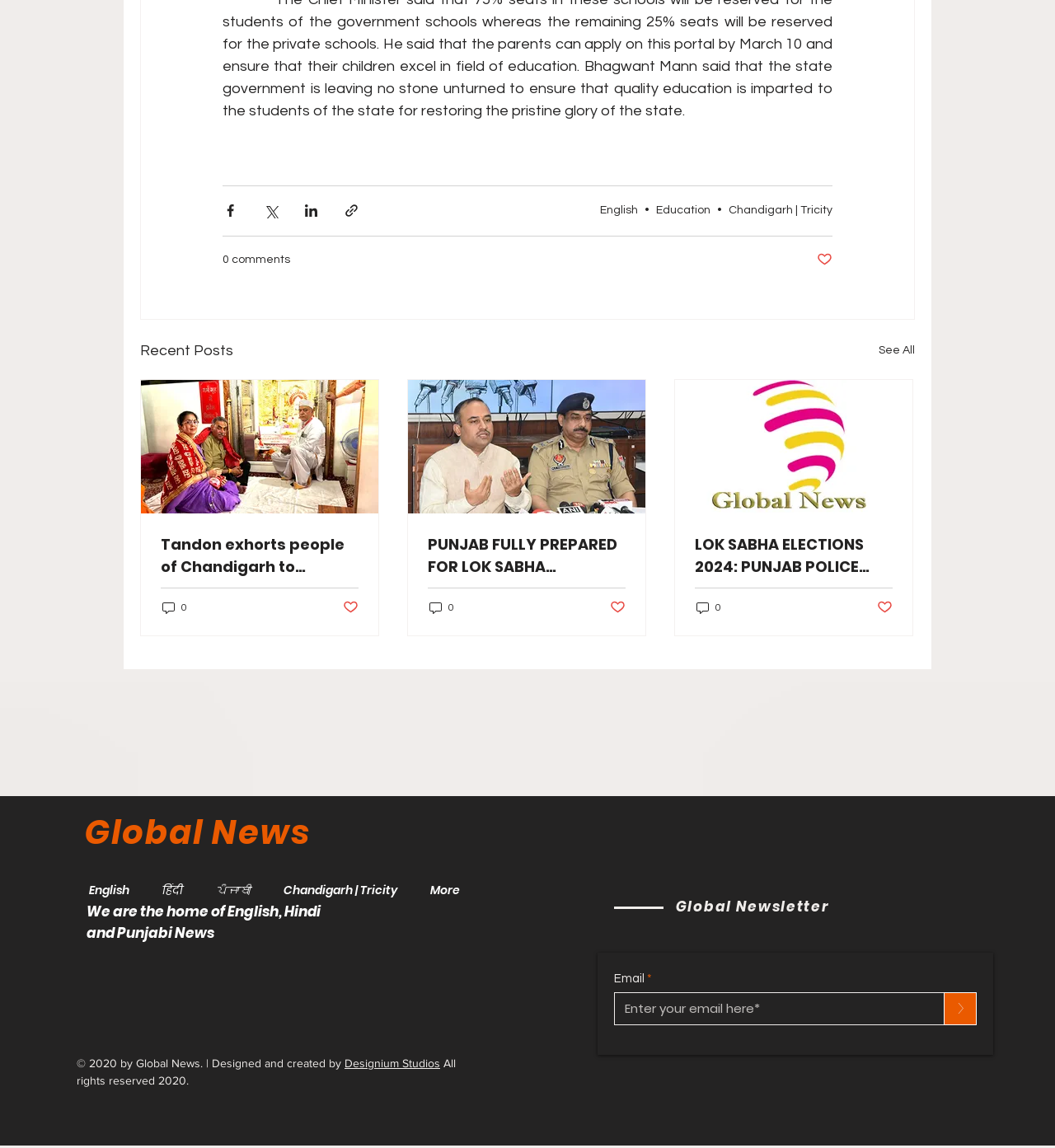Please determine the bounding box coordinates of the element's region to click for the following instruction: "Read the full article".

[0.134, 0.331, 0.359, 0.447]